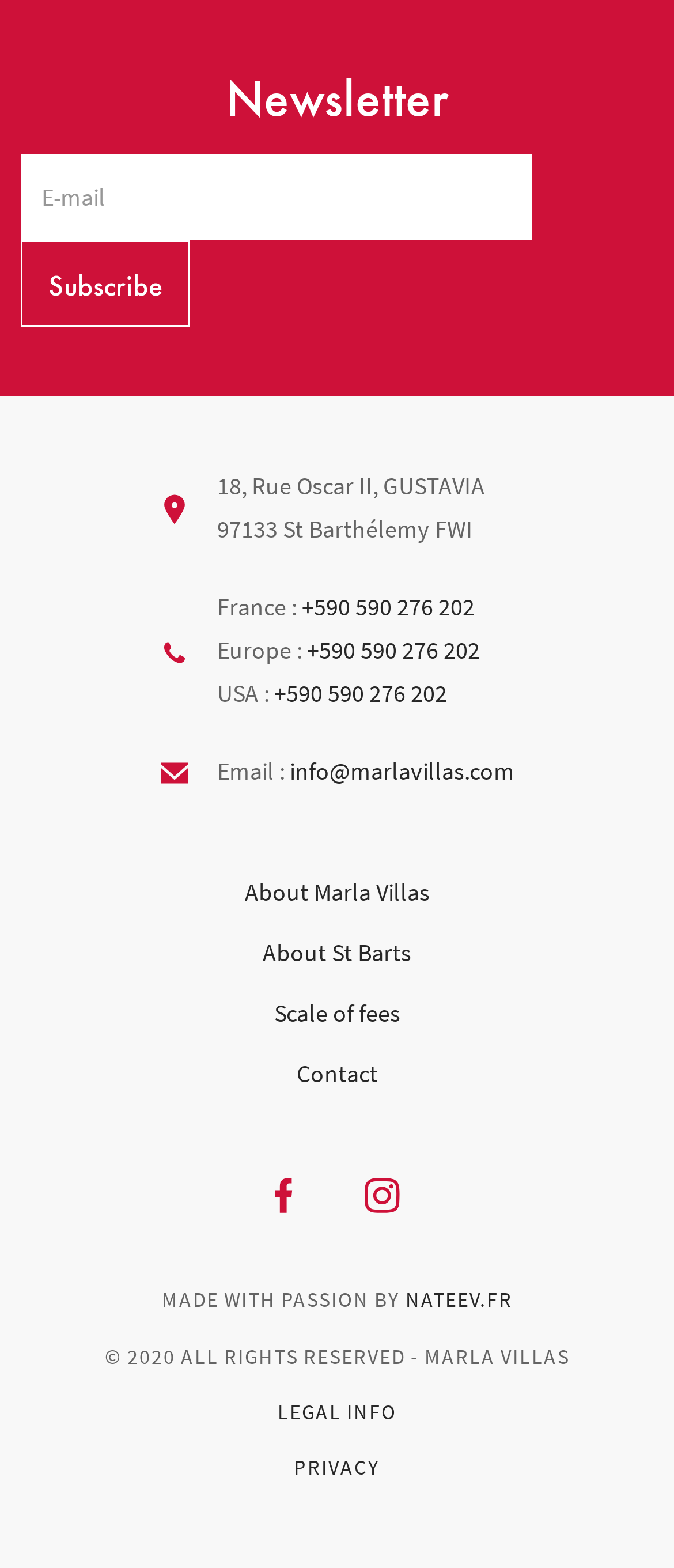How many social media links are there?
Craft a detailed and extensive response to the question.

I counted the number of links in the bottom section of the webpage that correspond to social media platforms. There are two links, one for Facebook and one for Instagram.